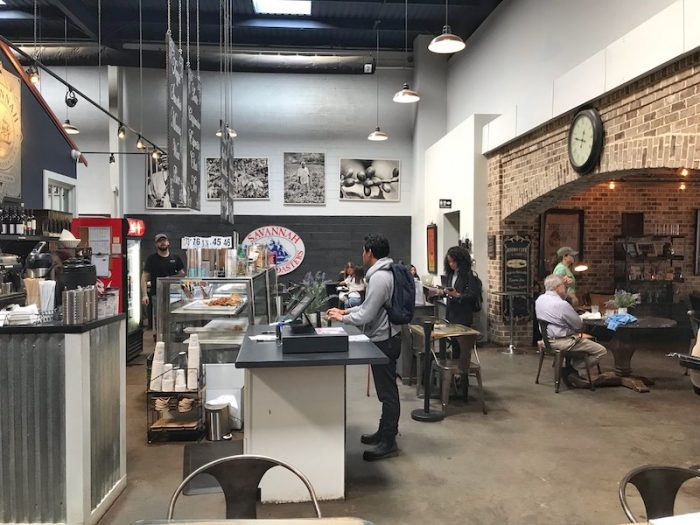Are the photographs on the walls colored?
Could you answer the question with a detailed and thorough explanation?

The caption specifically states that the walls feature 'black and white photographs', which implies that the photographs are not colored.